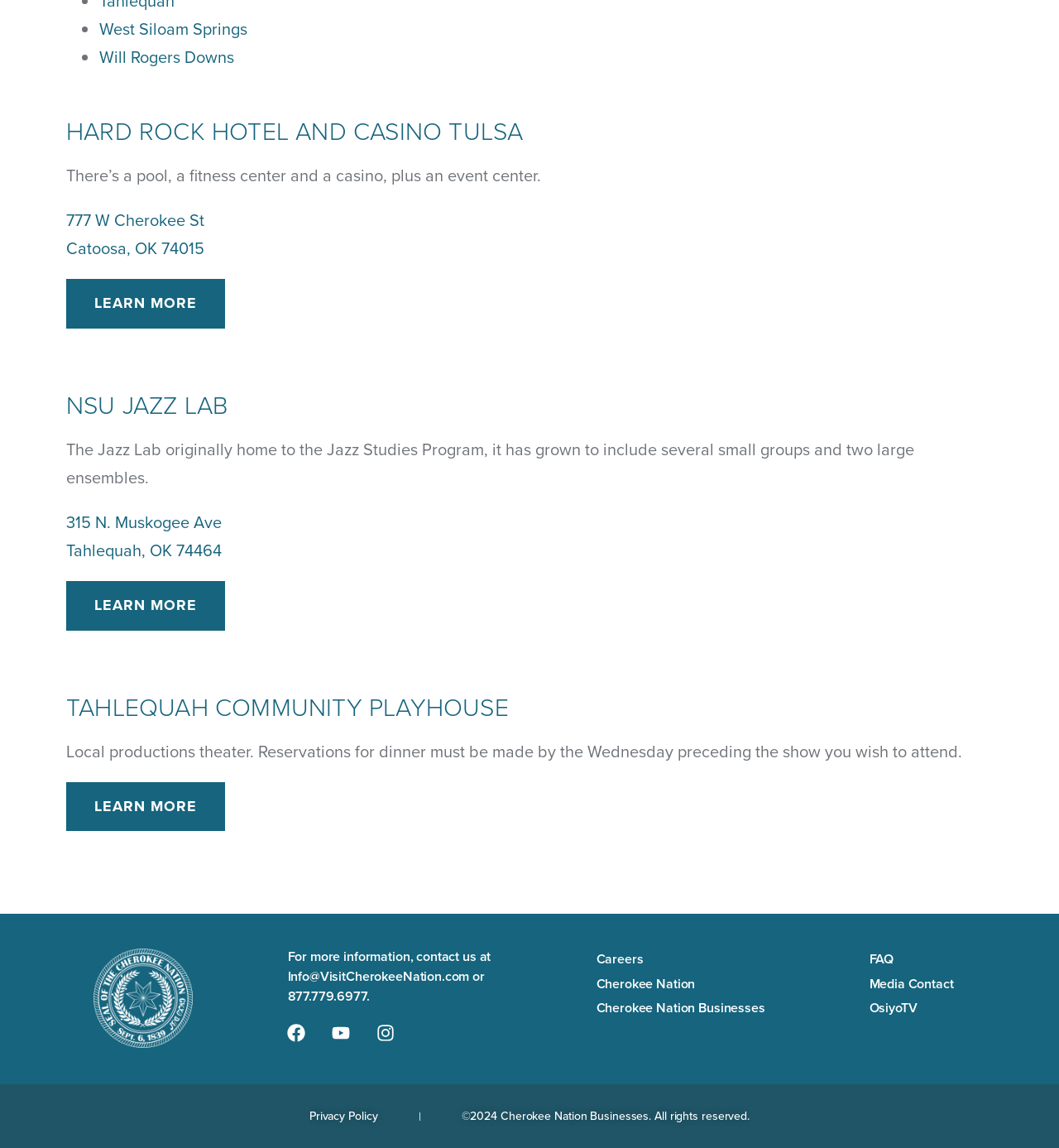Highlight the bounding box coordinates of the region I should click on to meet the following instruction: "View Facebook page".

[0.262, 0.884, 0.296, 0.916]